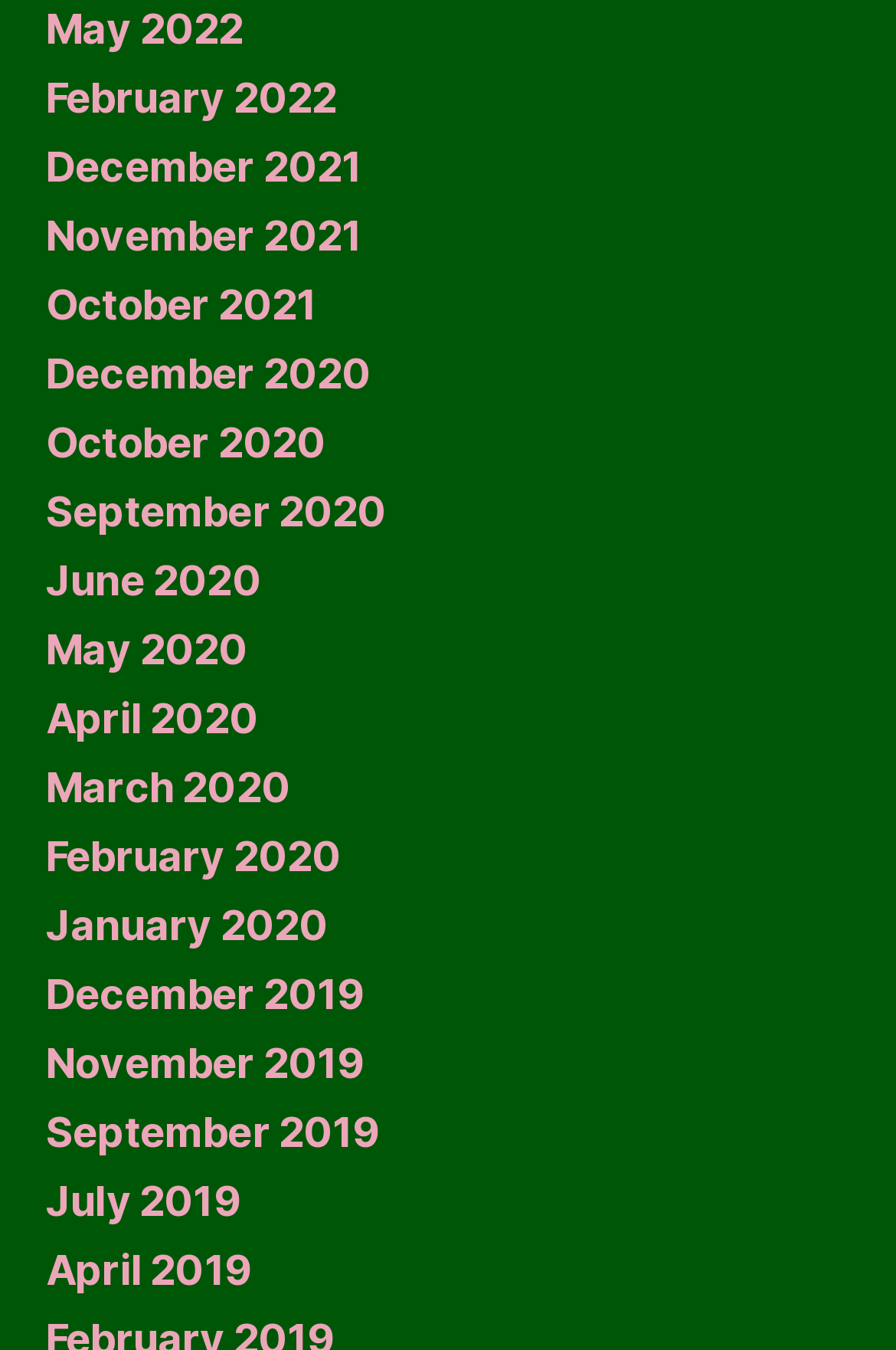Using the information shown in the image, answer the question with as much detail as possible: Are the links listed in chronological order?

By examining the list of links, I can see that they are listed in chronological order, with the most recent month first and the earliest month last. This is evident from the sequence of months and years in the list.